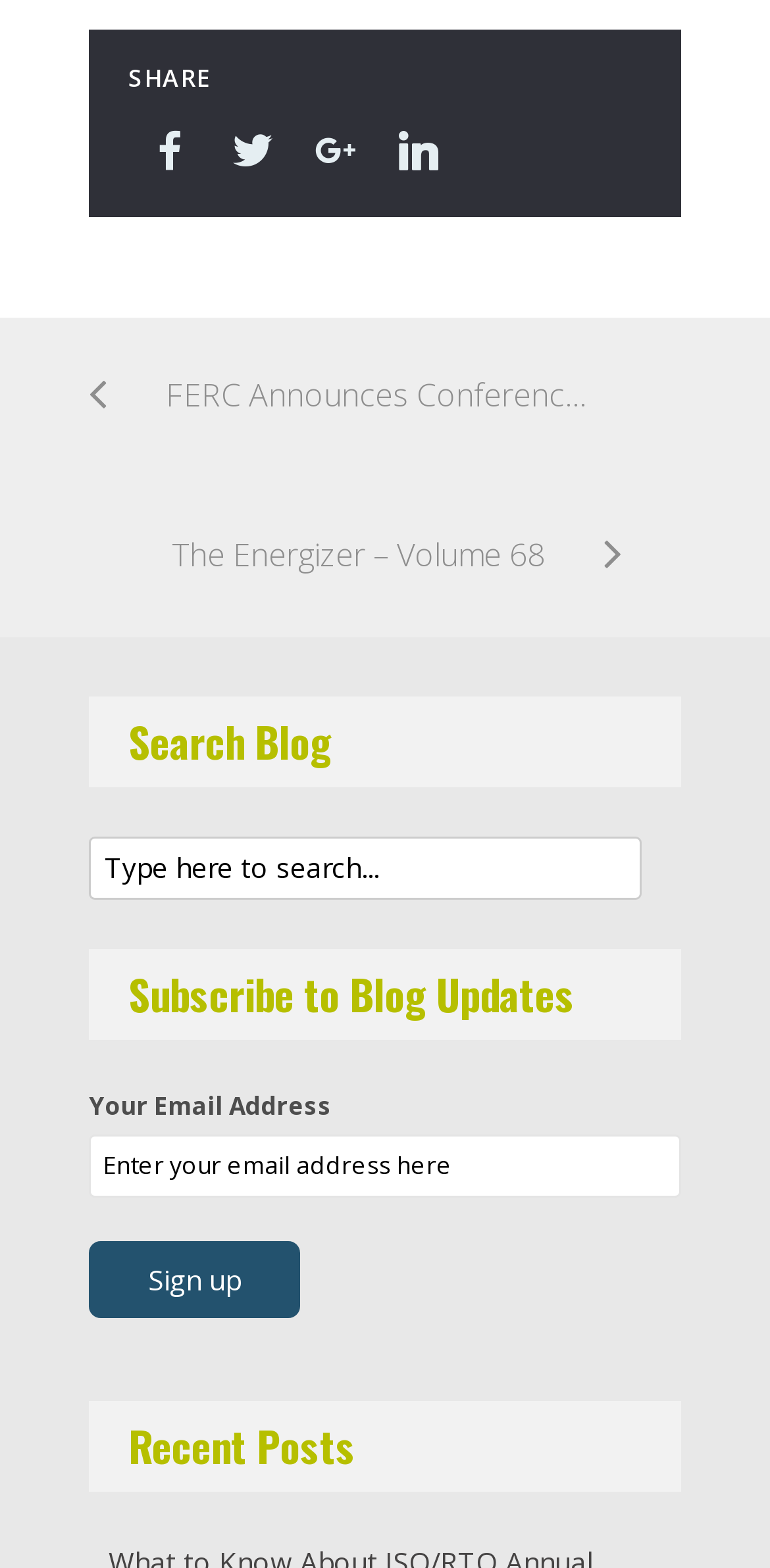Find the bounding box coordinates for the area you need to click to carry out the instruction: "View recent posts". The coordinates should be four float numbers between 0 and 1, indicated as [left, top, right, bottom].

[0.115, 0.894, 0.885, 0.951]